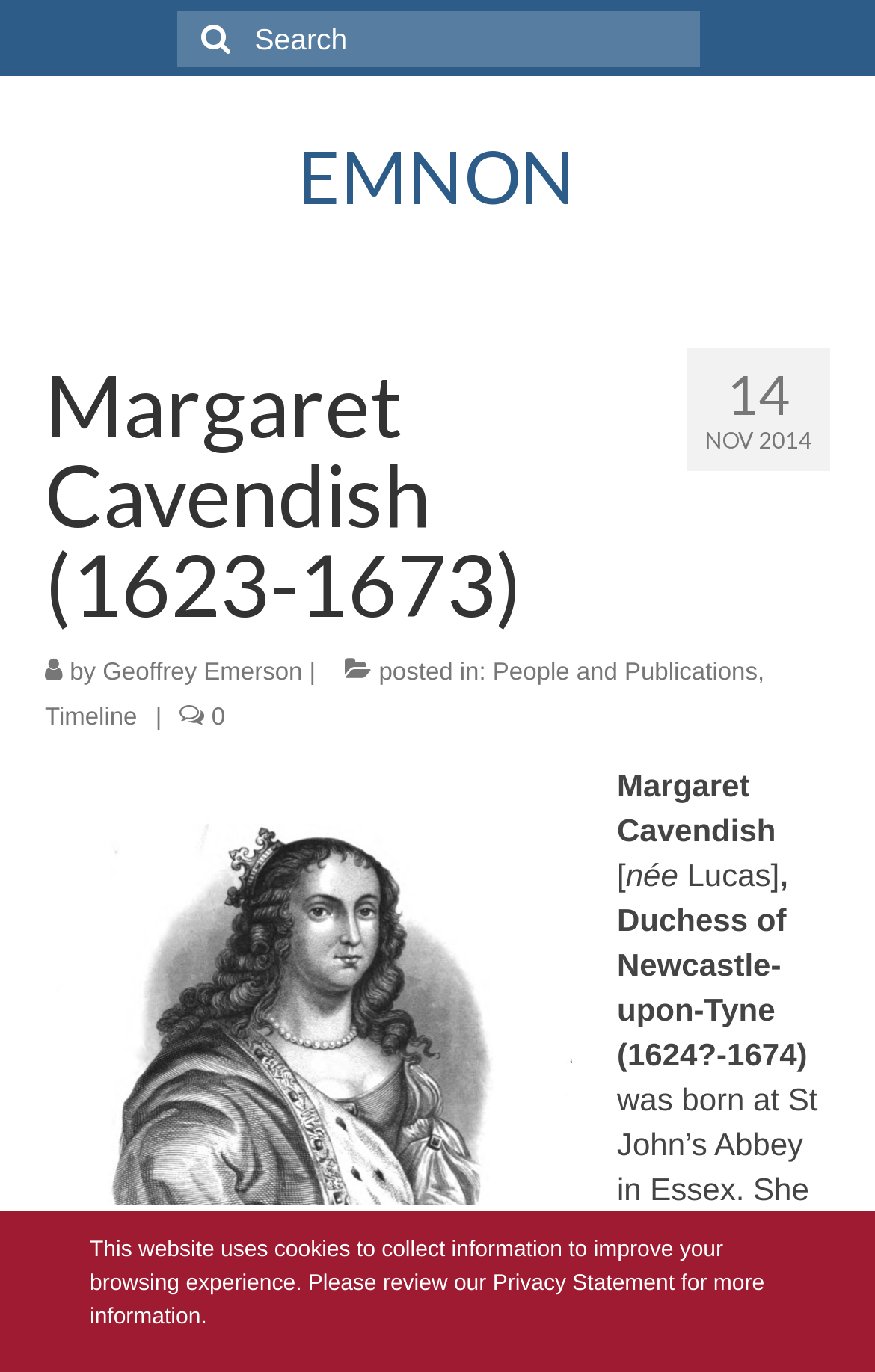Reply to the question with a single word or phrase:
What is the title of the link next to the 'posted in:' text?

Timeline